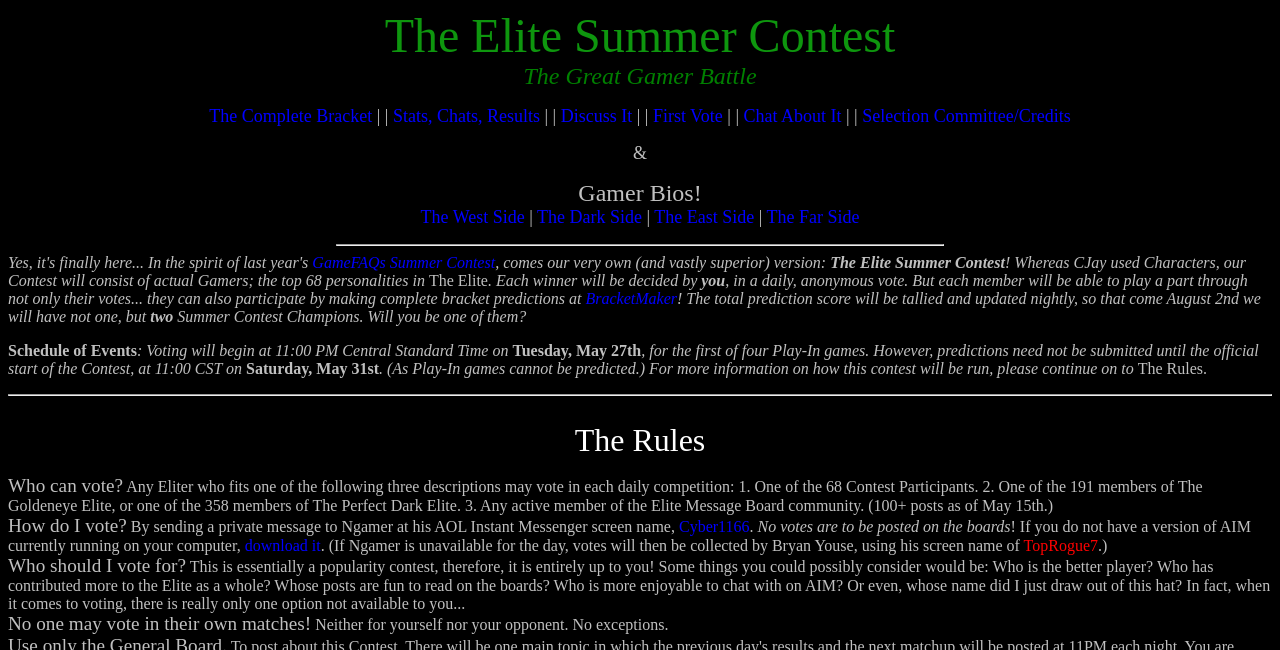Bounding box coordinates are specified in the format (top-left x, top-left y, bottom-right x, bottom-right y). All values are floating point numbers bounded between 0 and 1. Please provide the bounding box coordinate of the region this sentence describes: Read More

None